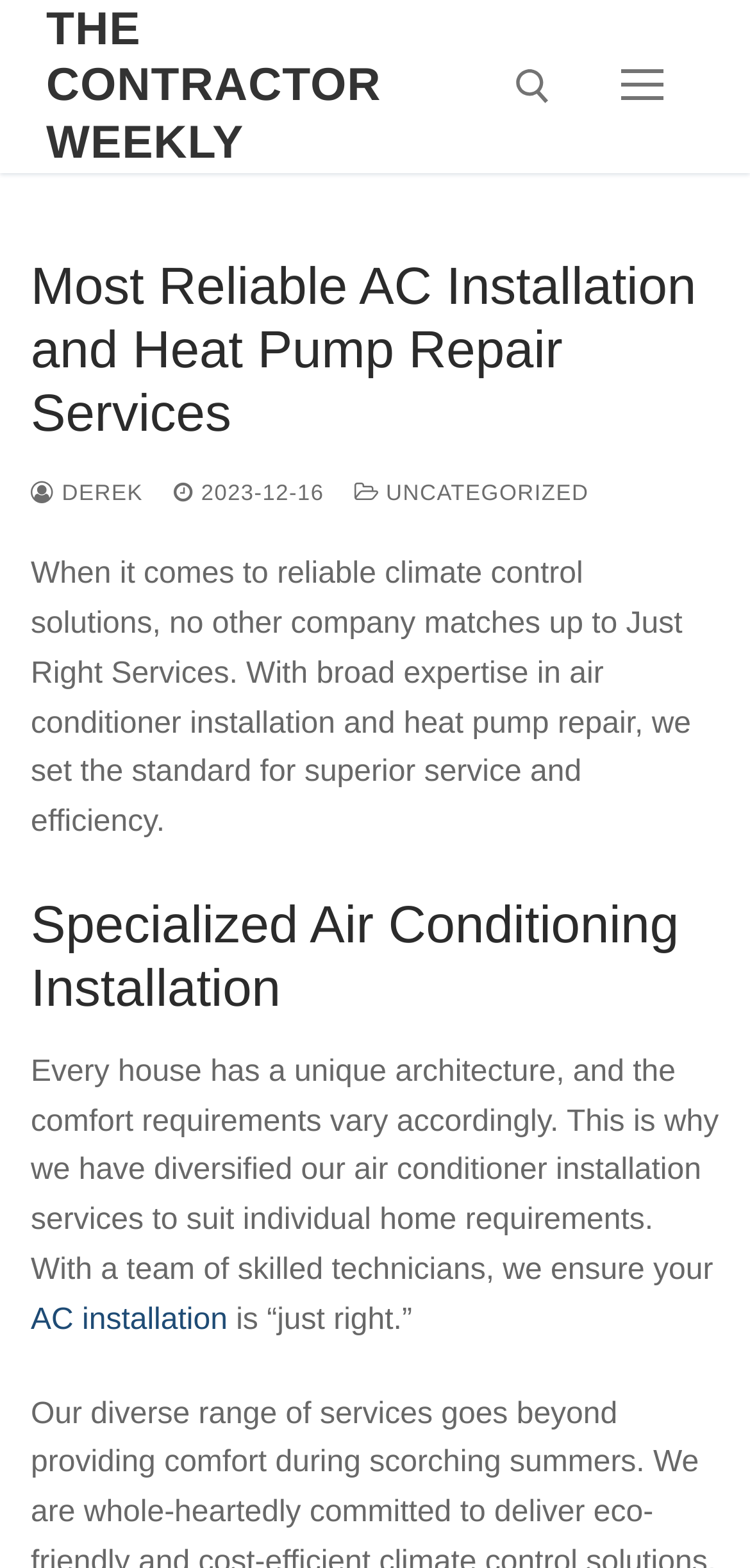Locate the bounding box coordinates of the element's region that should be clicked to carry out the following instruction: "Read about AC installation". The coordinates need to be four float numbers between 0 and 1, i.e., [left, top, right, bottom].

[0.041, 0.832, 0.303, 0.852]